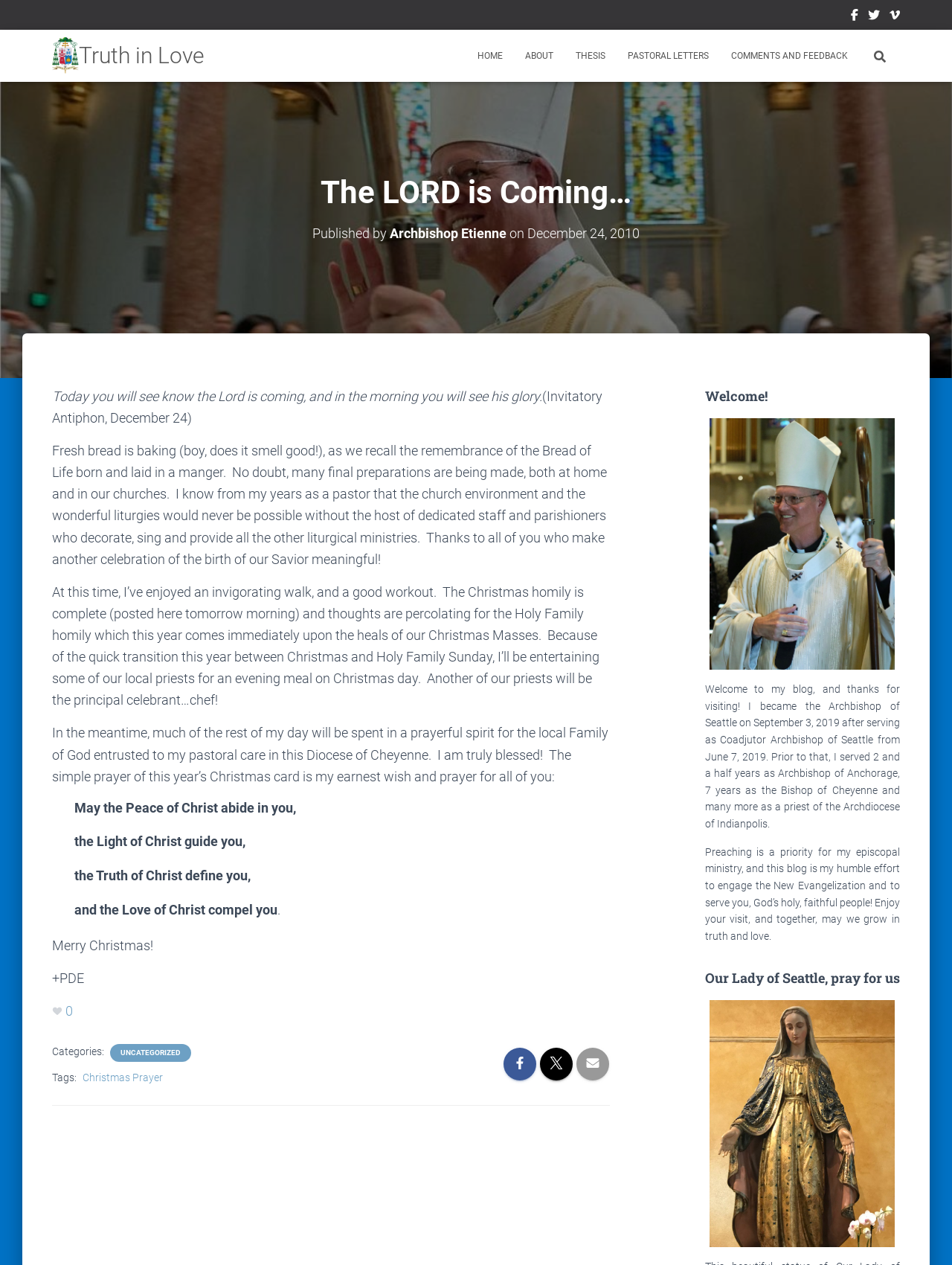What is the author's role?
Answer the question using a single word or phrase, according to the image.

Archbishop